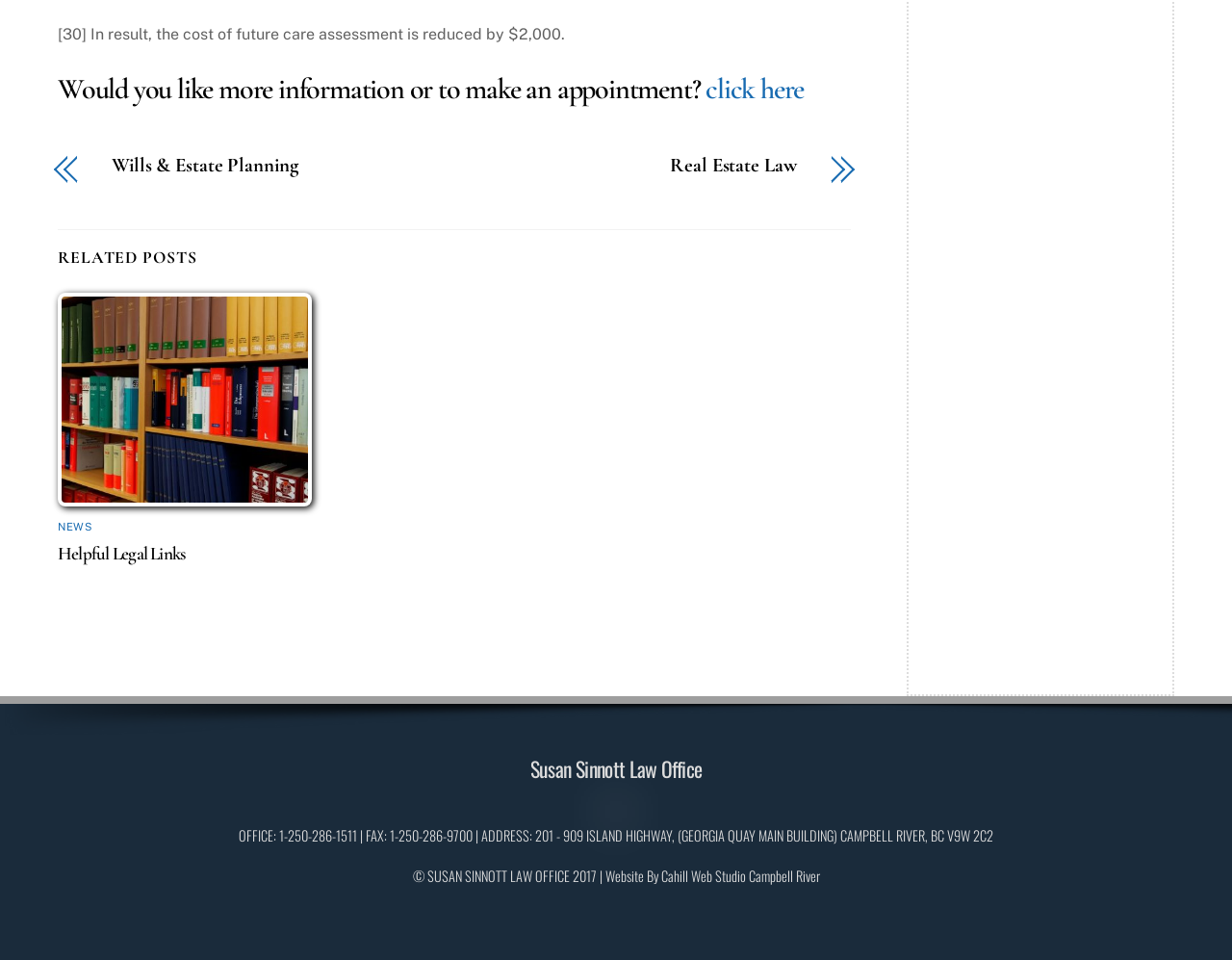Determine the bounding box coordinates (top-left x, top-left y, bottom-right x, bottom-right y) of the UI element described in the following text: Real Estate Law

[0.388, 0.162, 0.647, 0.183]